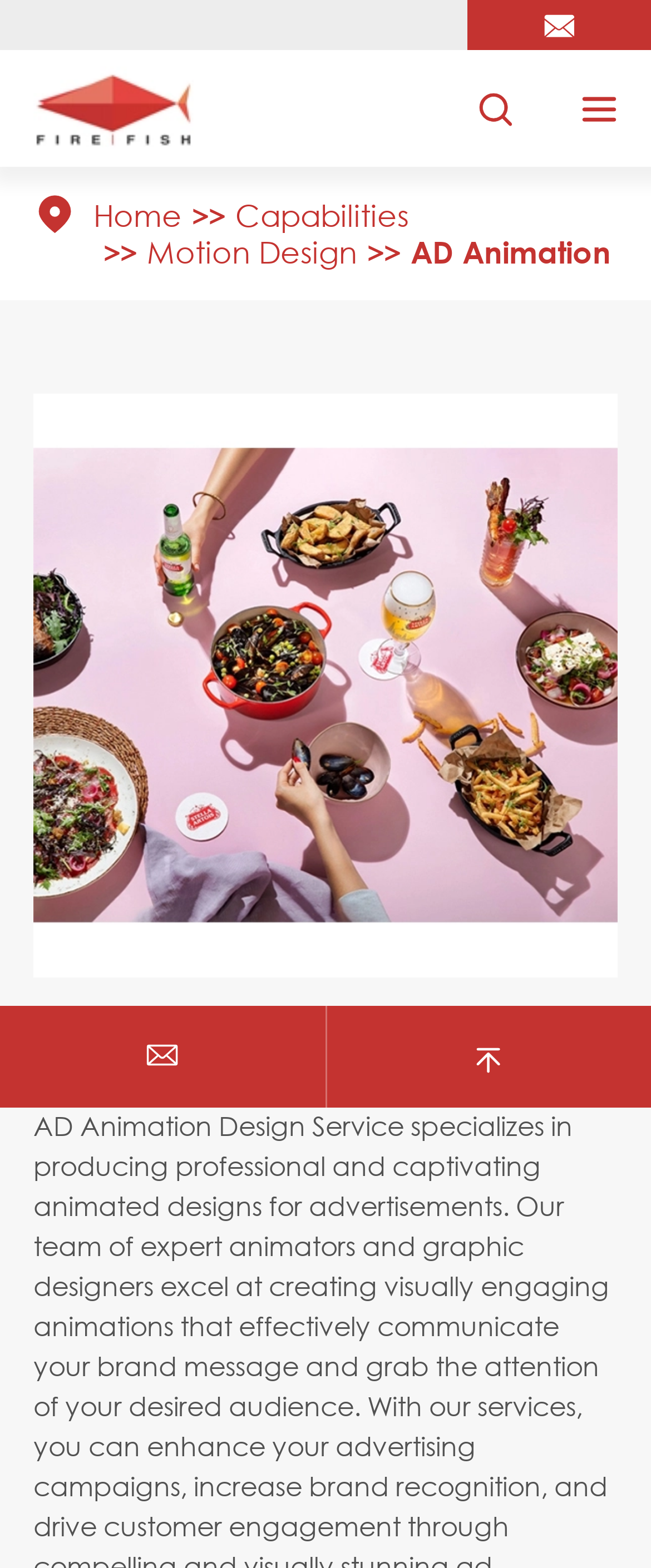Ascertain the bounding box coordinates for the UI element detailed here: "Capabilities". The coordinates should be provided as [left, top, right, bottom] with each value being a float between 0 and 1.

[0.362, 0.126, 0.628, 0.149]